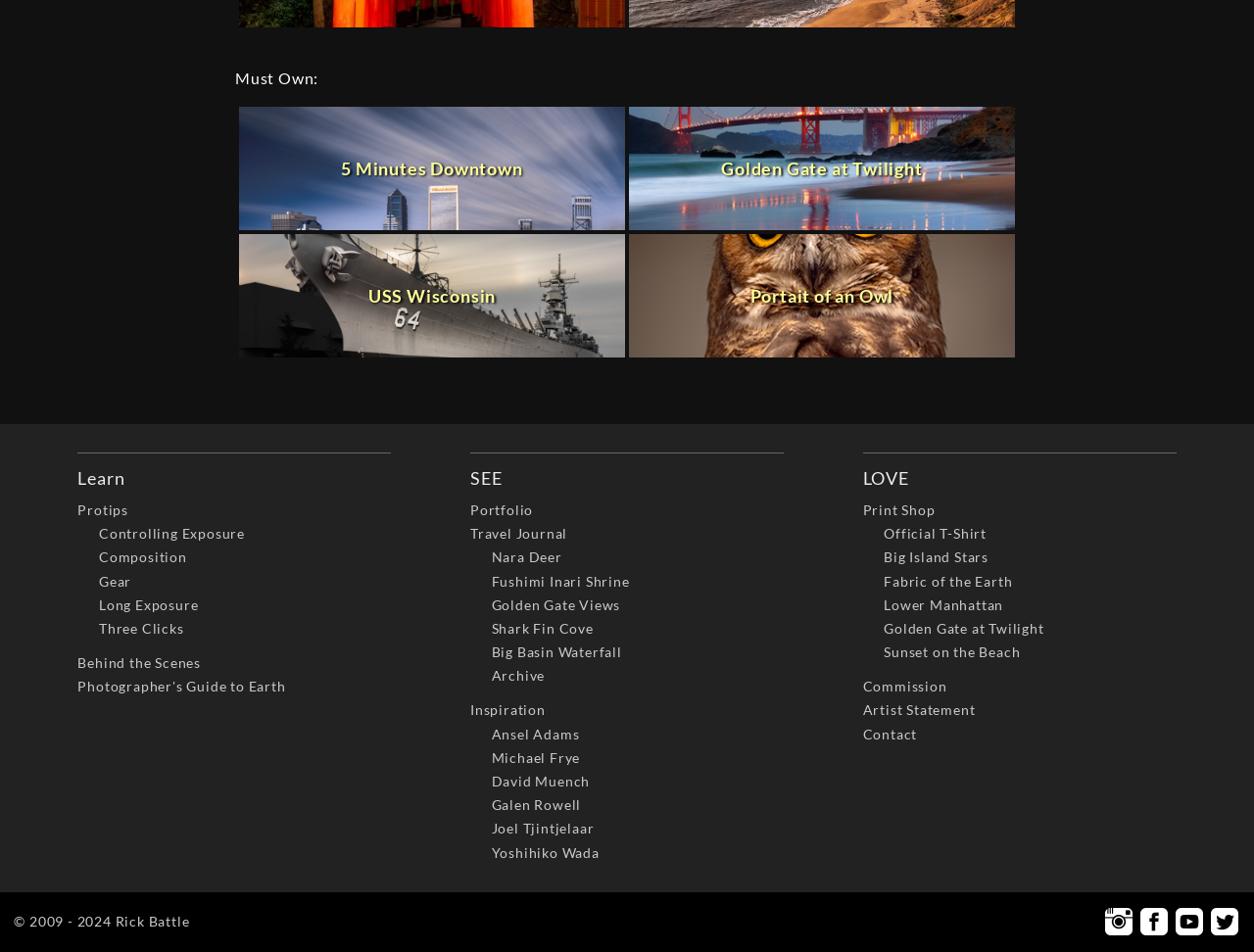Determine the bounding box of the UI element mentioned here: "Big Basin Waterfall". The coordinates must be in the format [left, top, right, bottom] with values ranging from 0 to 1.

[0.392, 0.676, 0.496, 0.694]